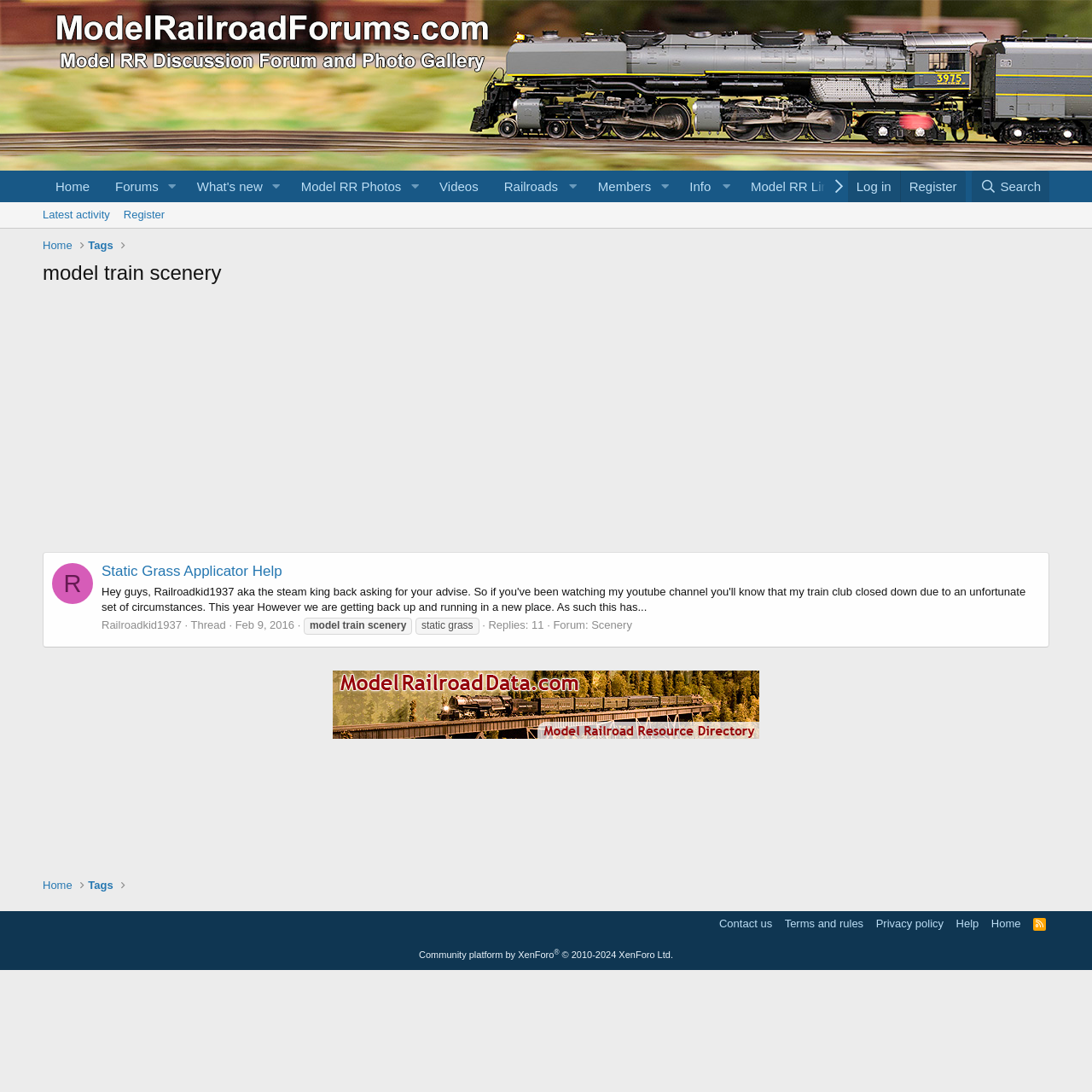Find the bounding box coordinates of the clickable area required to complete the following action: "View availability for any of the Hastings House rooms".

None